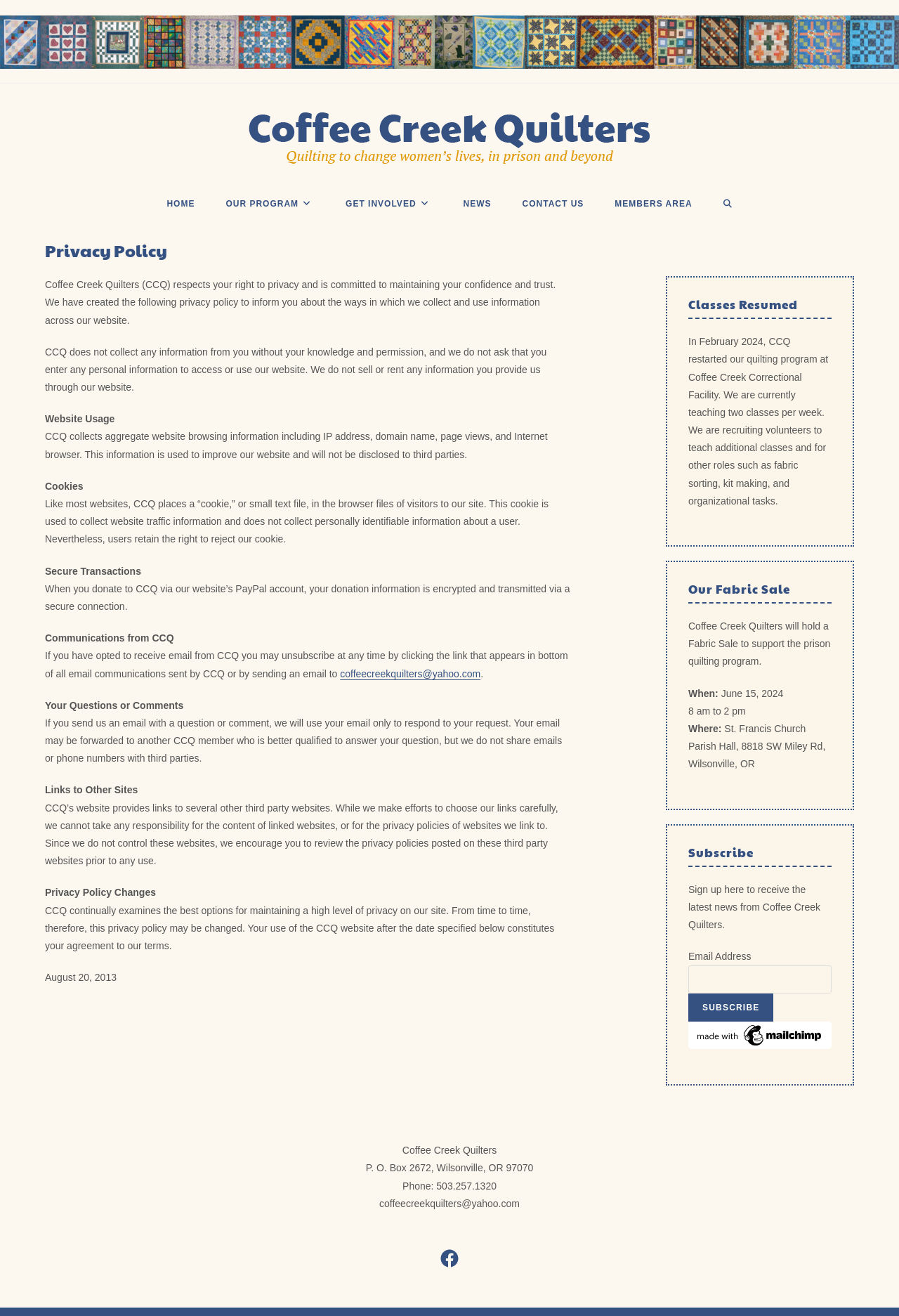When is the Fabric Sale event?
Could you please answer the question thoroughly and with as much detail as possible?

The Fabric Sale event is mentioned in the 'Our Fabric Sale' section of the webpage, where it is stated that the event will take place on June 15, 2024, from 8 am to 2 pm at St. Francis Church Parish Hall.